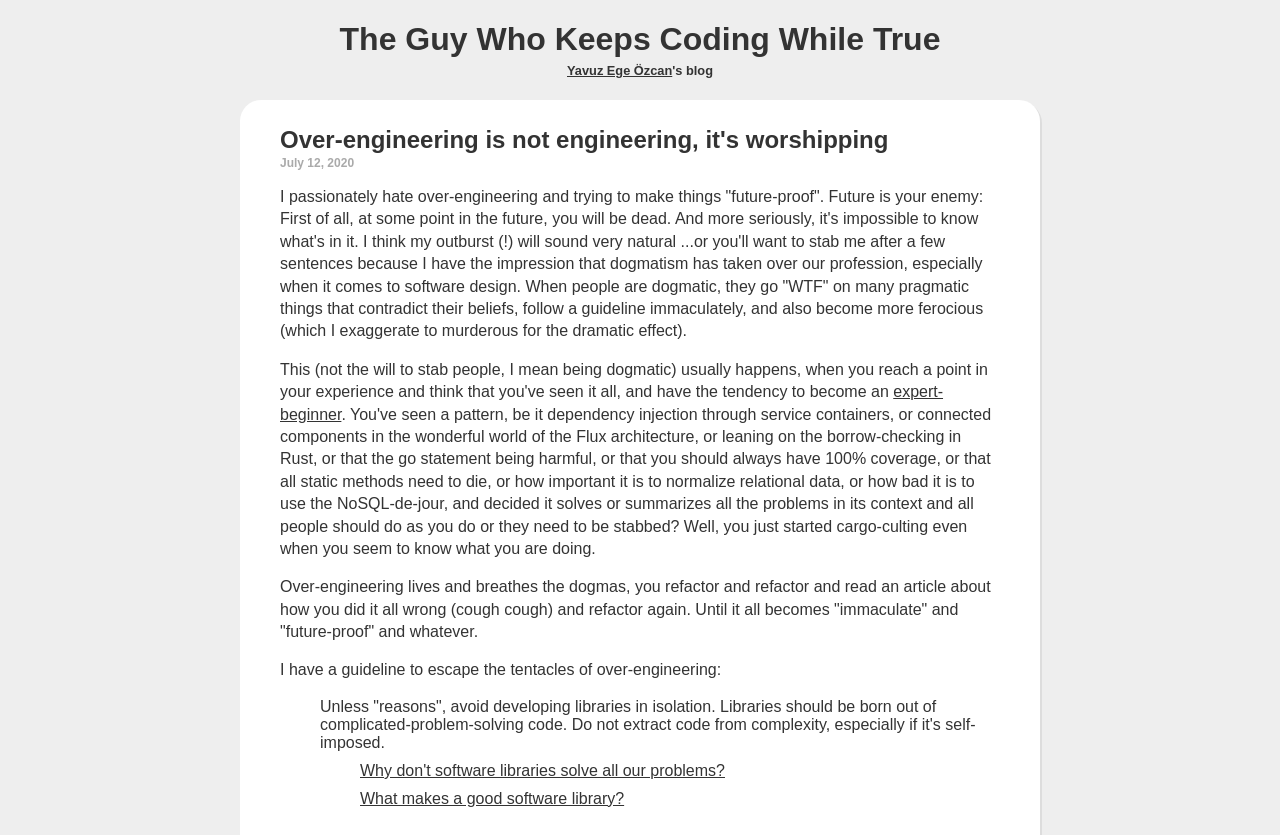Extract the bounding box coordinates for the described element: "Yavuz Ege Özcan". The coordinates should be represented as four float numbers between 0 and 1: [left, top, right, bottom].

[0.443, 0.076, 0.525, 0.094]